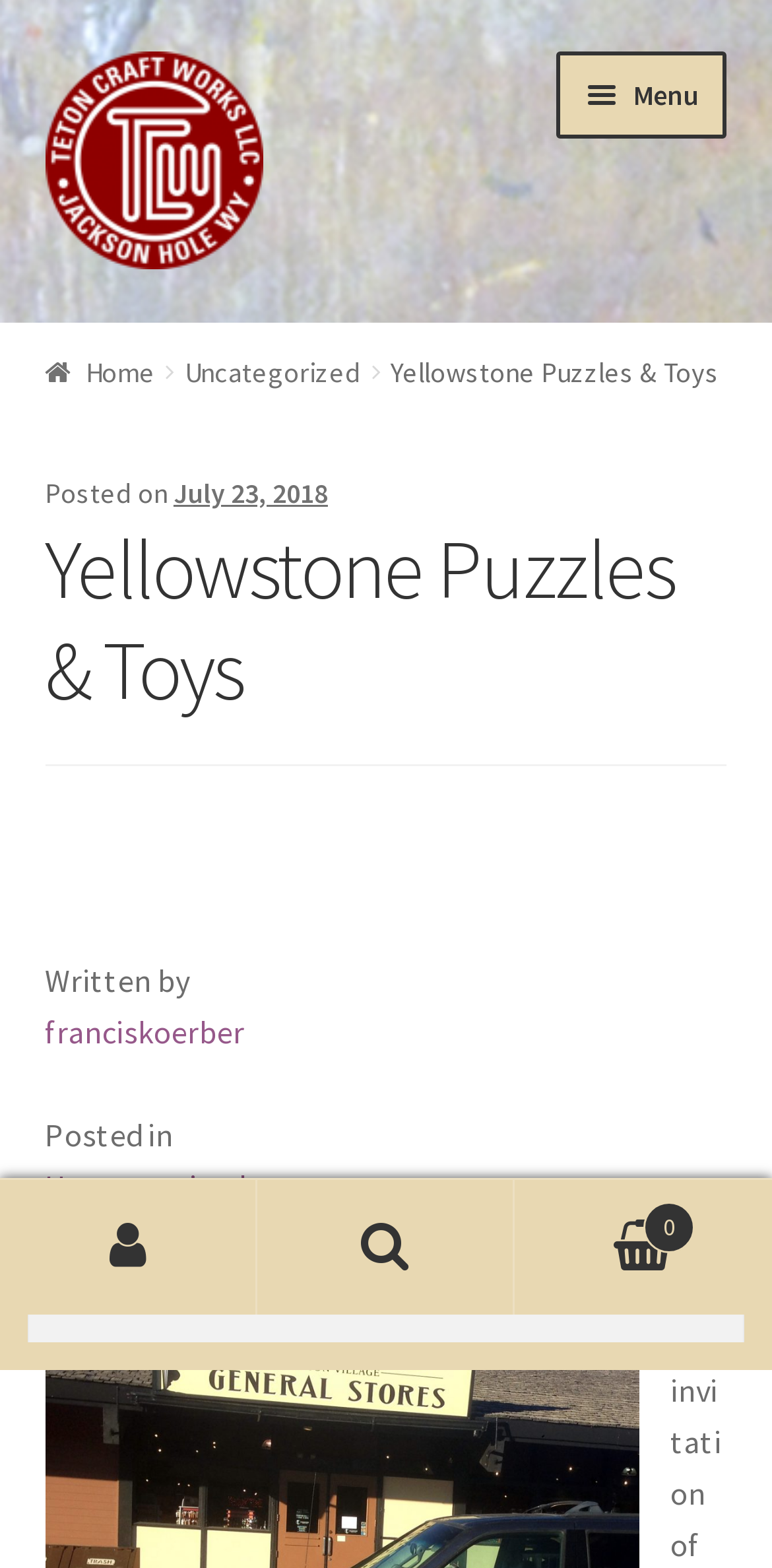Locate the bounding box coordinates of the element that should be clicked to execute the following instruction: "Search for something".

[0.036, 0.798, 0.964, 0.856]